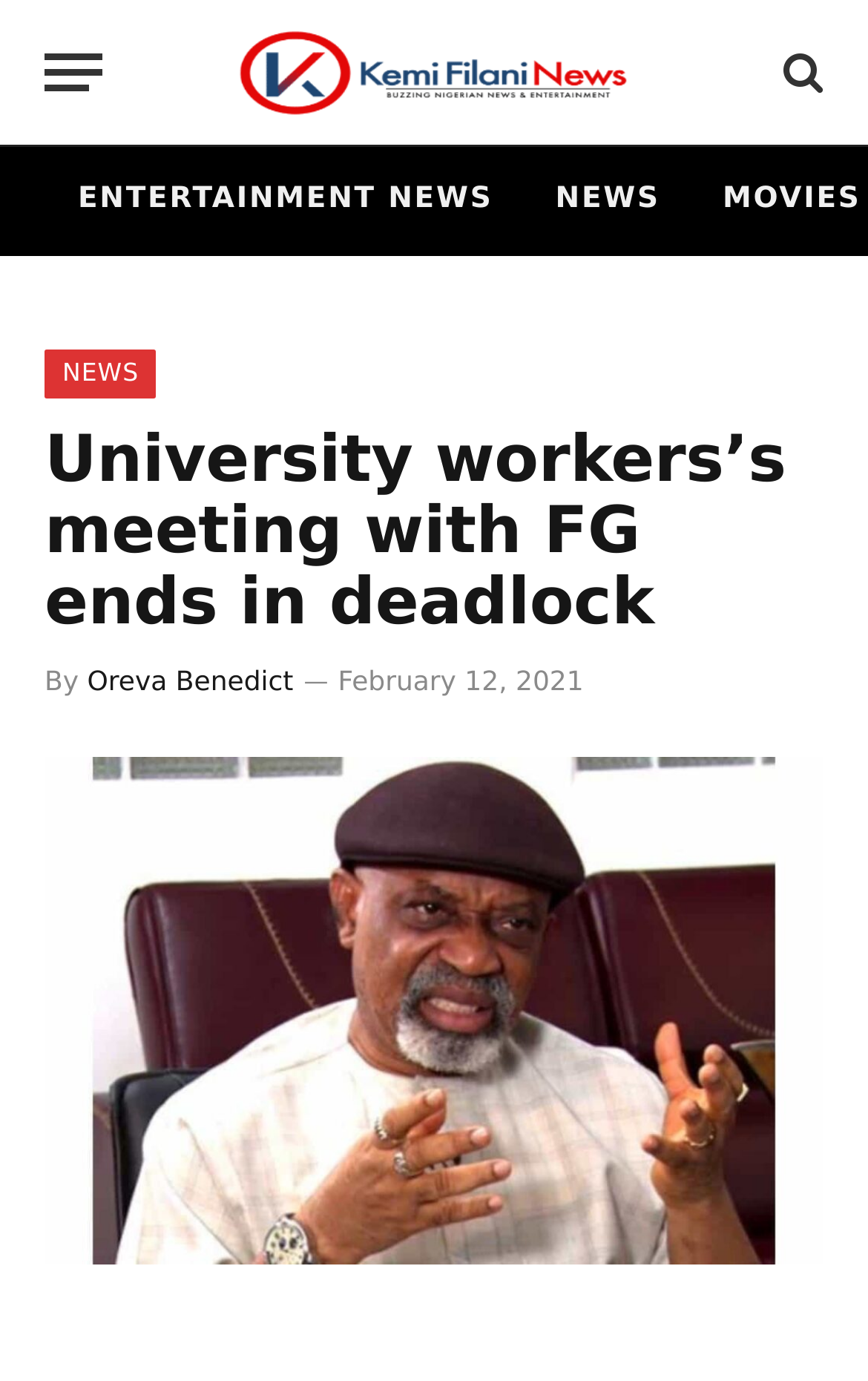Respond to the question with just a single word or phrase: 
When was the article published?

February 12, 2021